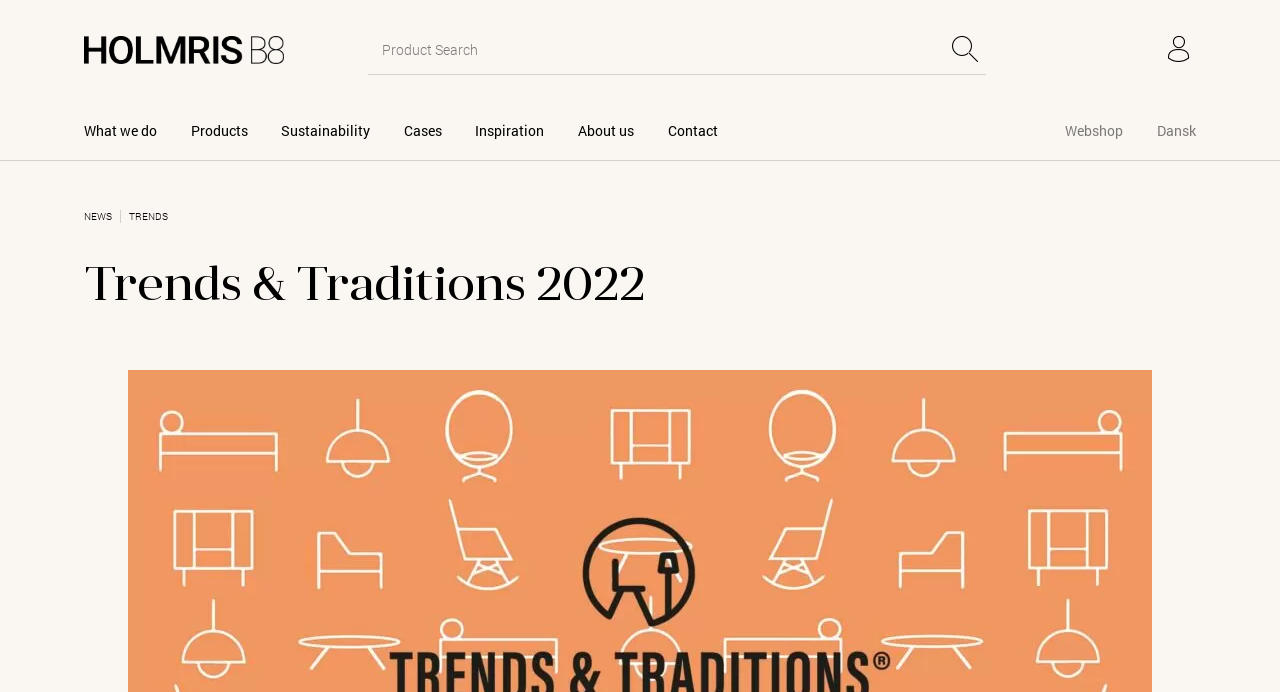Provide the bounding box coordinates of the HTML element this sentence describes: "What we do". The bounding box coordinates consist of four float numbers between 0 and 1, i.e., [left, top, right, bottom].

[0.053, 0.145, 0.136, 0.233]